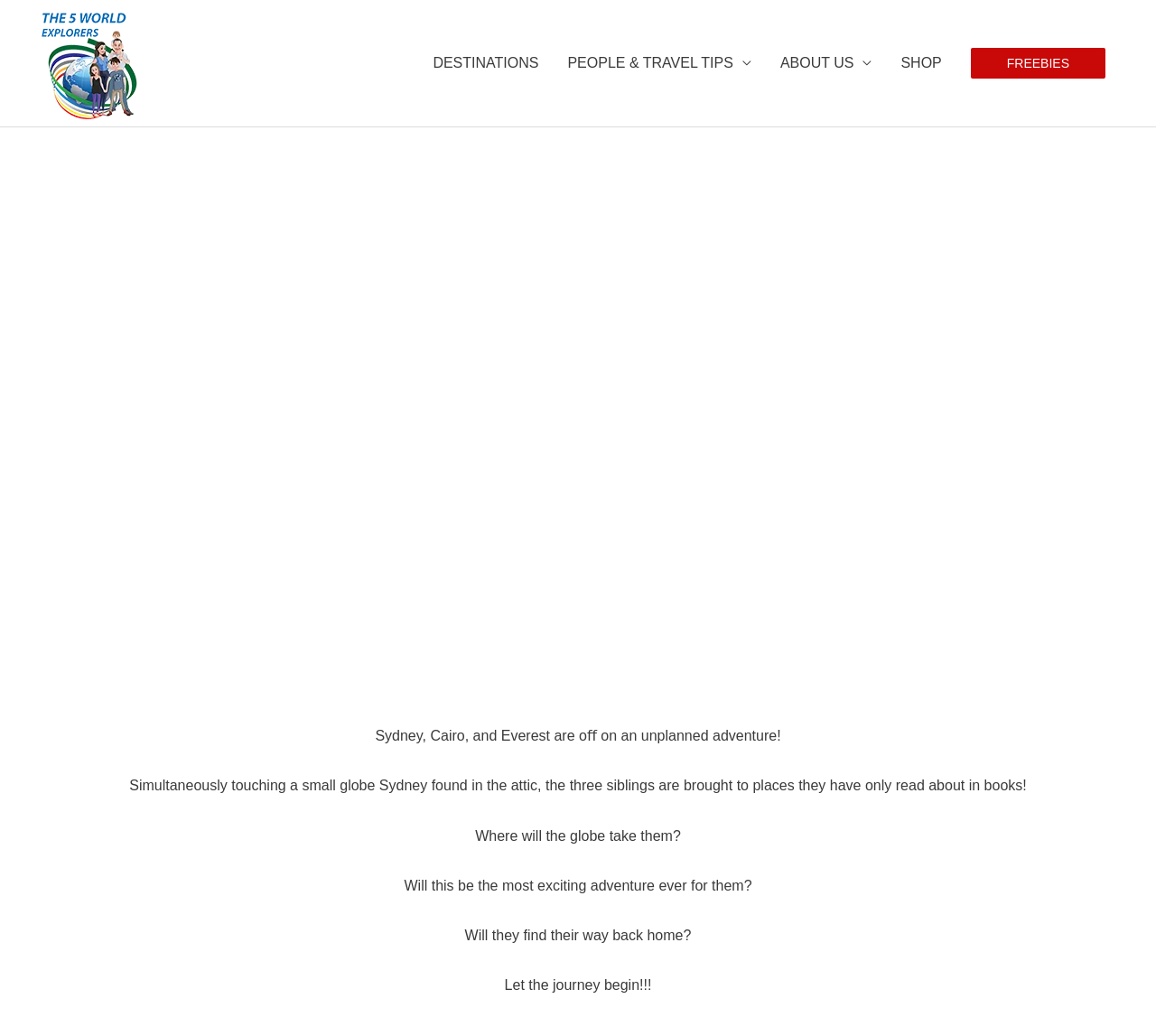Answer the question below with a single word or a brief phrase: 
What did Sydney find in the attic?

A small globe